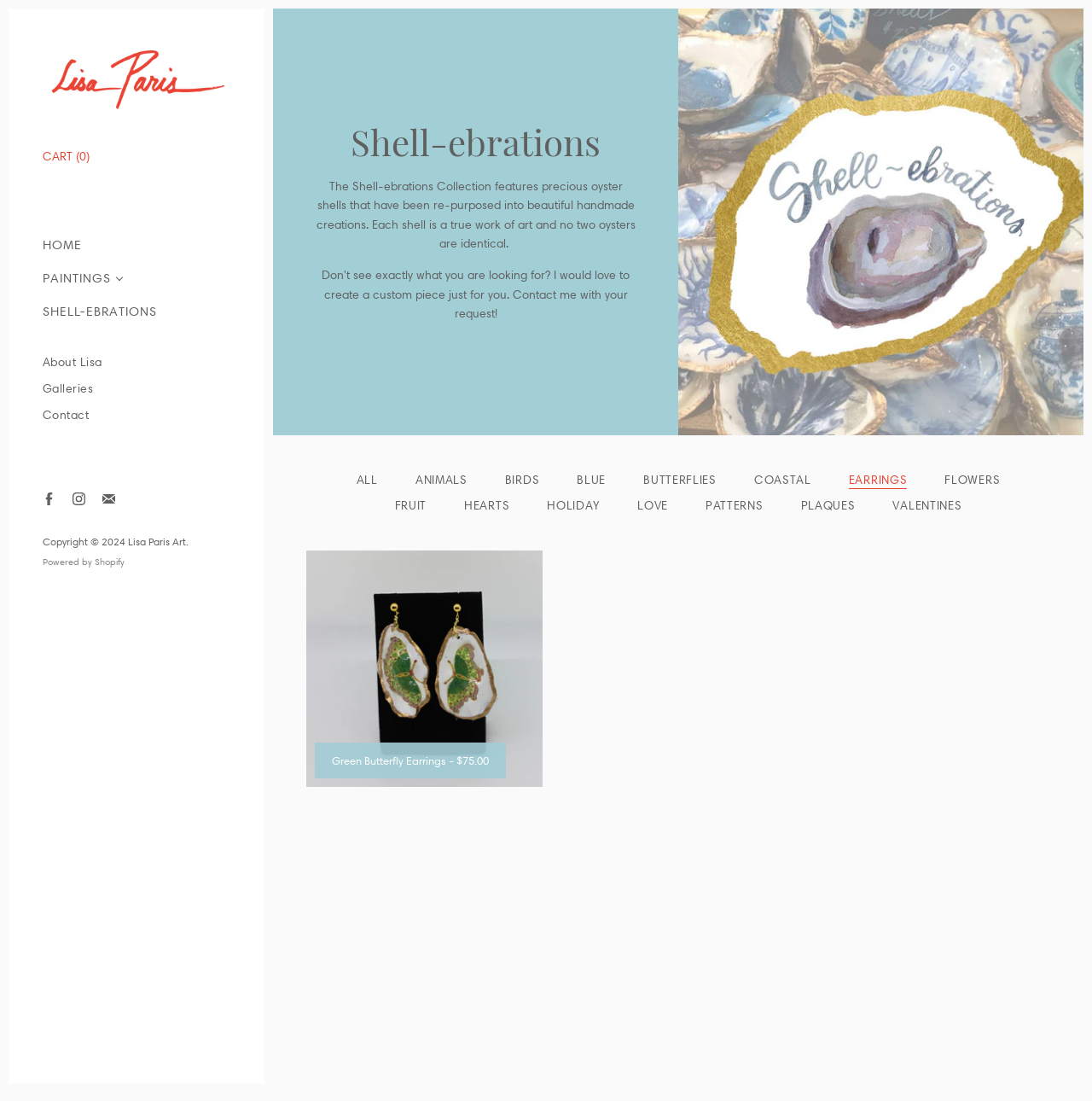Identify the coordinates of the bounding box for the element that must be clicked to accomplish the instruction: "go to home page".

[0.039, 0.216, 0.075, 0.23]